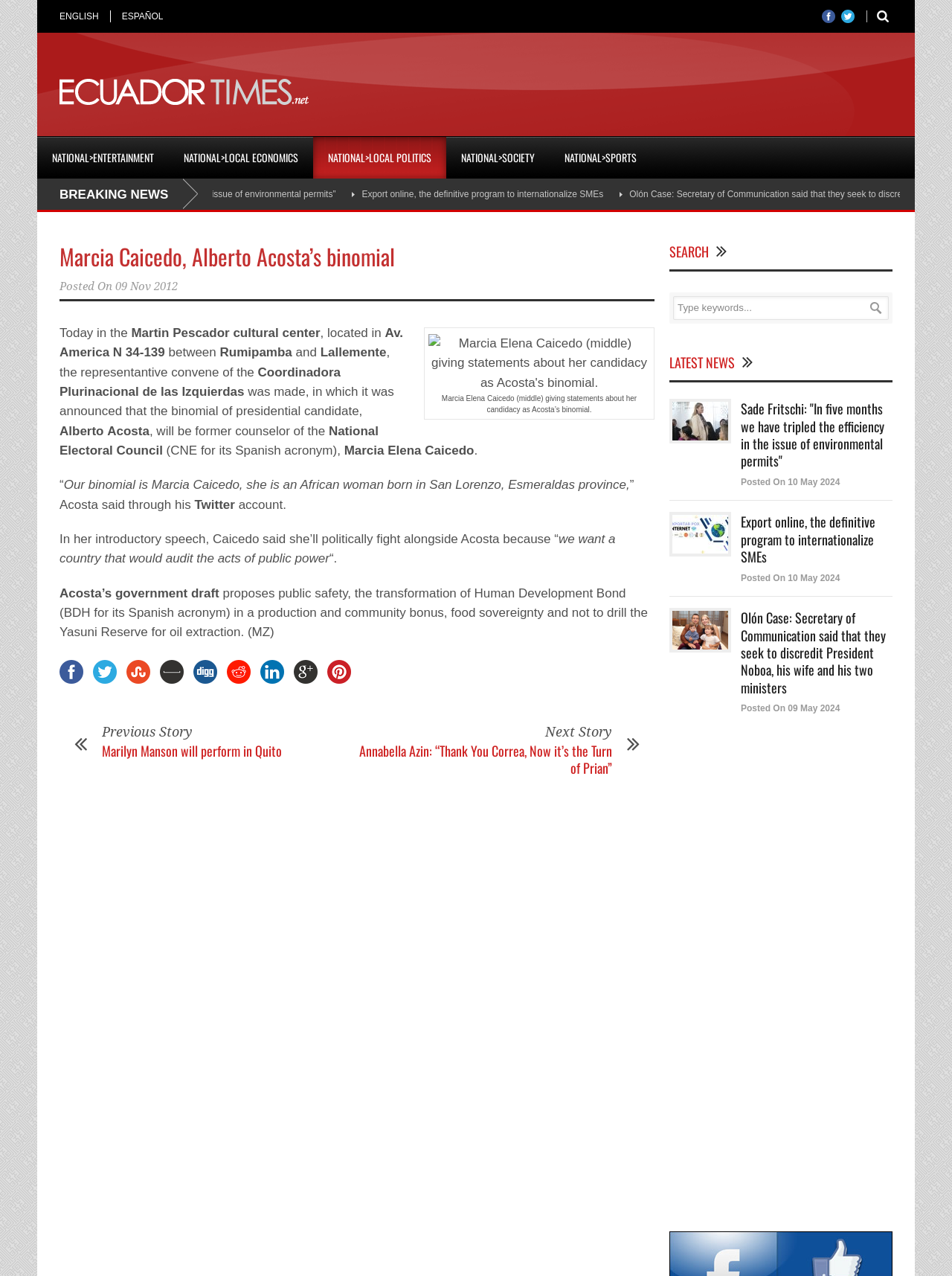Summarize the webpage comprehensively, mentioning all visible components.

The webpage is a news article from EcuadorTimes.net, with a focus on the binomial of Marcia Caicedo and Alberto Acosta. At the top of the page, there are links to switch between English and Spanish languages, as well as social media links to Facebook and Twitter. 

Below the language links, there is a button and a series of links to different news categories, including National, Entertainment, Local Economics, Local Politics, Society, and Sports. 

The main article is titled "Marcia Caicedo, Alberto Acosta’s binomial" and is accompanied by an image of Marcia Elena Caicedo giving statements about her candidacy. The article discusses the announcement of Caicedo as Acosta's running mate and their political platform, which includes public safety, food sovereignty, and not drilling the Yasuni Reserve for oil extraction.

The article is divided into several paragraphs, with quotes from Acosta and Caicedo. There are also links to share the article on various social media platforms, including Google Share.

At the bottom of the page, there are links to previous and next stories, including articles about Marilyn Manson performing in Quito and Annabella Azin's comments on President Correa.